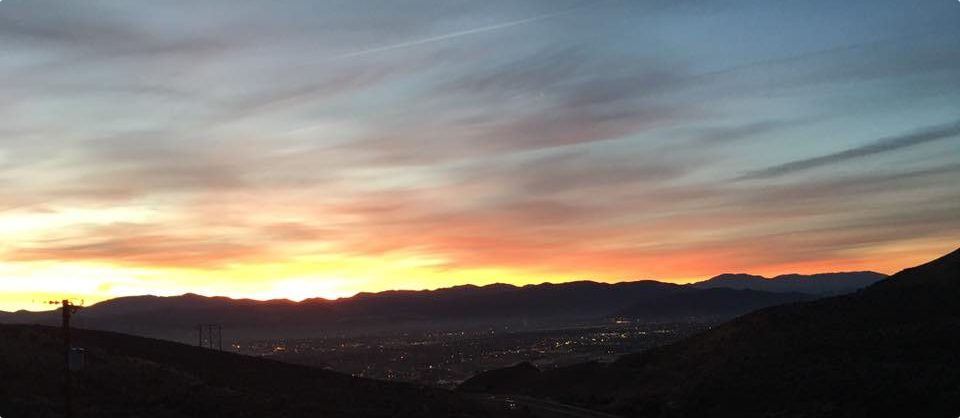Please provide a comprehensive response to the question based on the details in the image: What is emerging as twilight descends?

According to the caption, as twilight descends, the twinkling lights of a distant town begin to emerge, suggesting that the town's lights are becoming visible as the daylight fades.